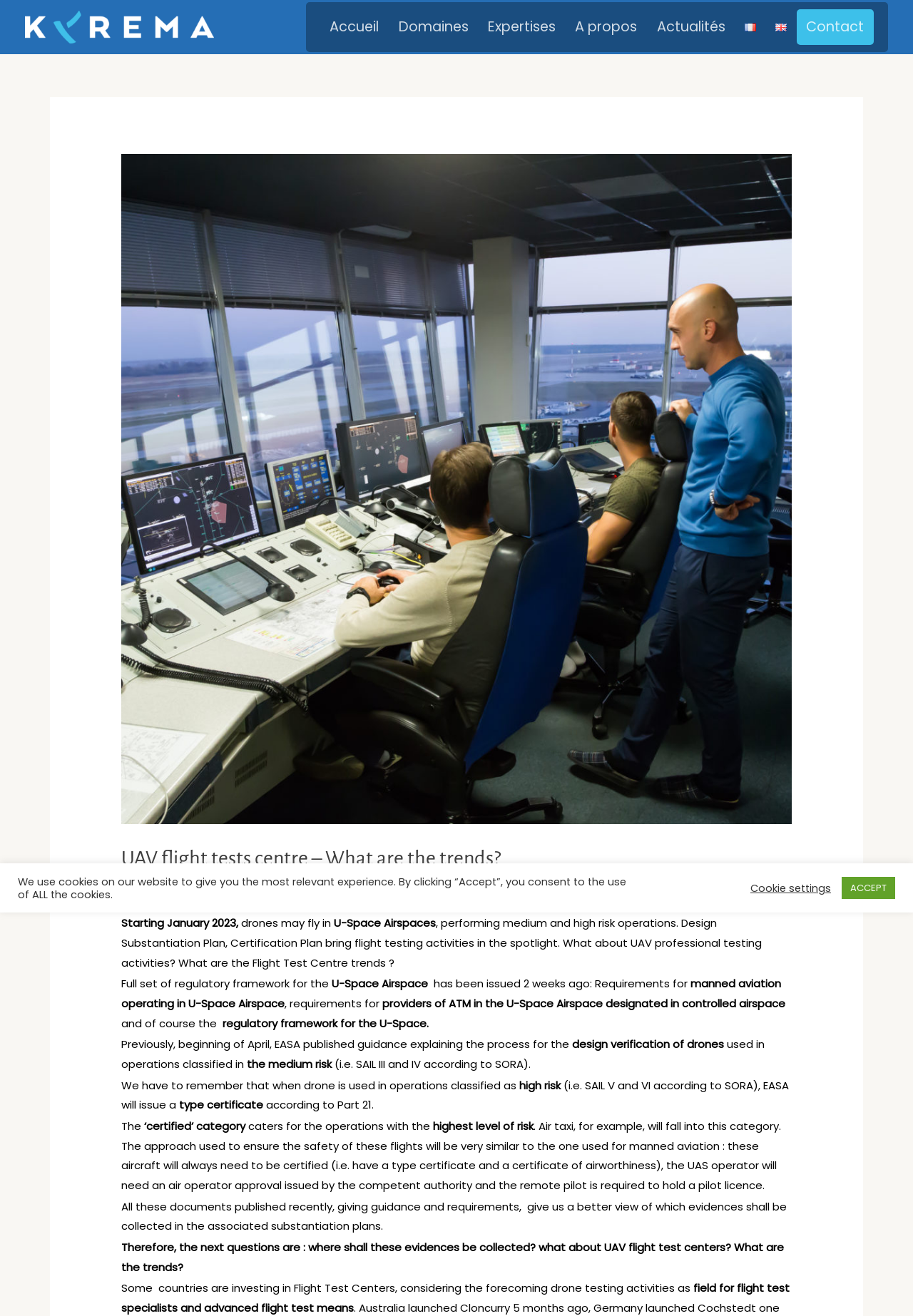Please specify the bounding box coordinates for the clickable region that will help you carry out the instruction: "Click on the 'Drones' link".

[0.133, 0.665, 0.173, 0.677]